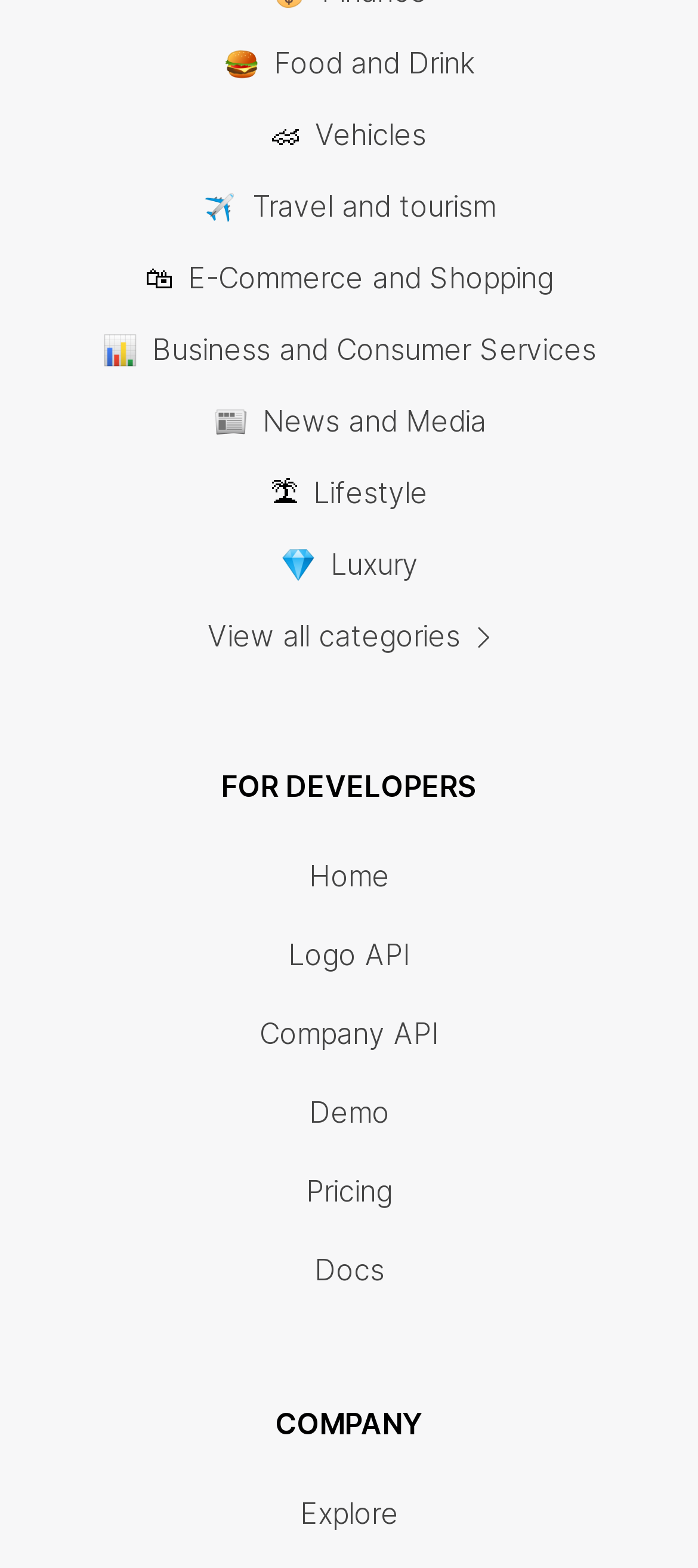Please pinpoint the bounding box coordinates for the region I should click to adhere to this instruction: "Check pricing".

[0.438, 0.743, 0.562, 0.775]